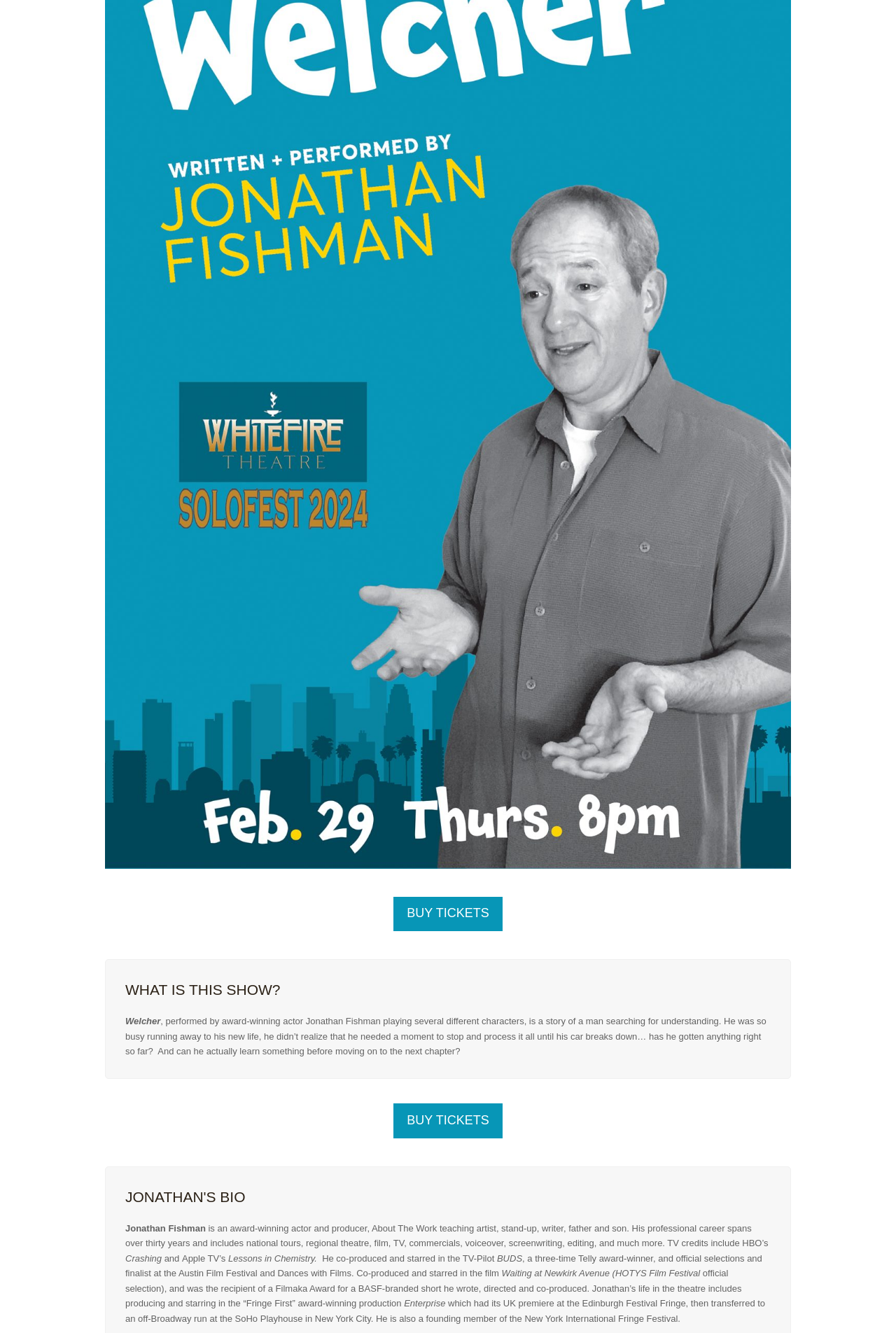Provide the bounding box for the UI element matching this description: "BUY TICKETS".

[0.439, 0.673, 0.561, 0.698]